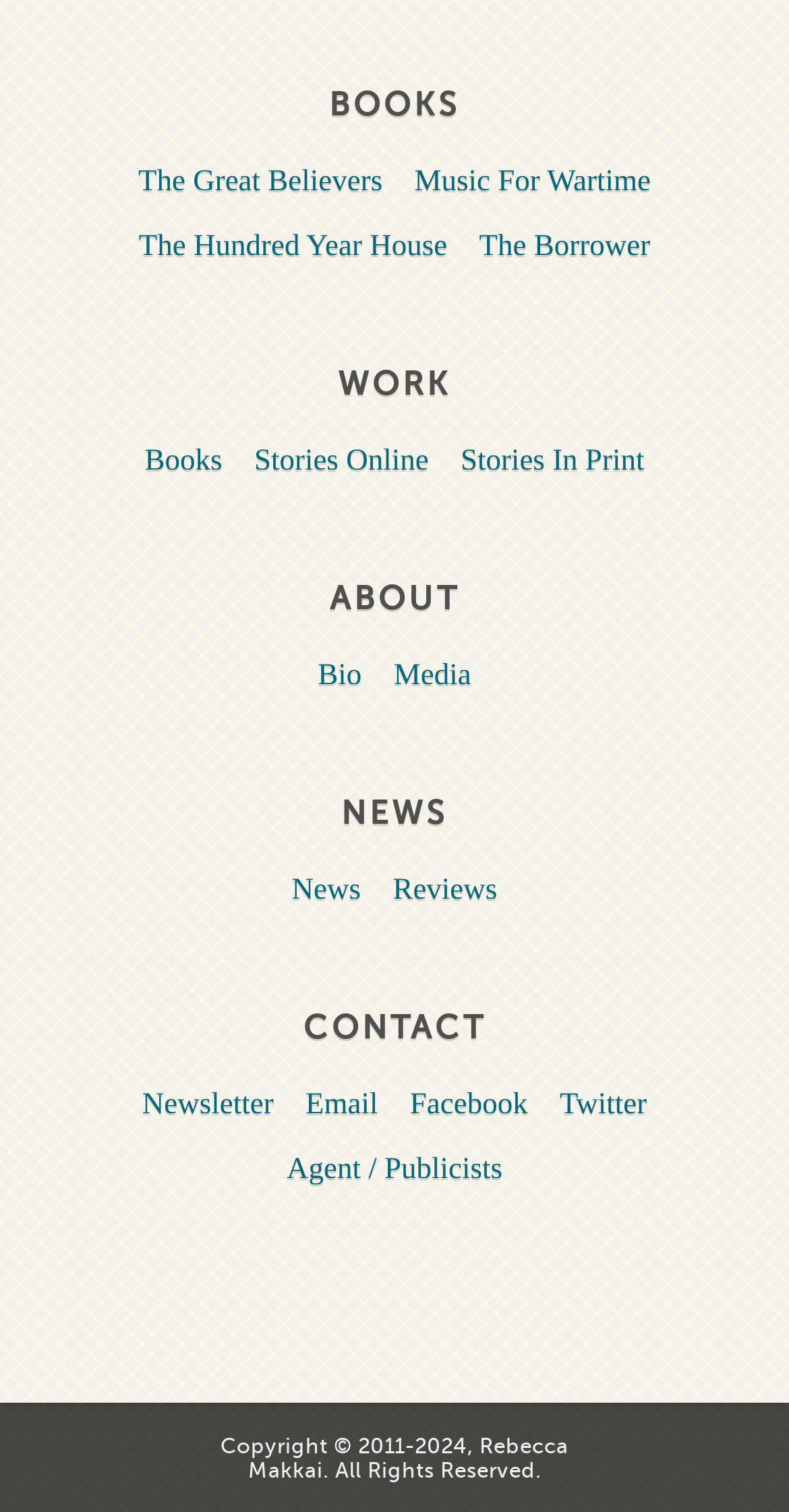Locate the bounding box coordinates of the area you need to click to fulfill this instruction: 'contact Hermistonparts Store'. The coordinates must be in the form of four float numbers ranging from 0 to 1: [left, top, right, bottom].

None